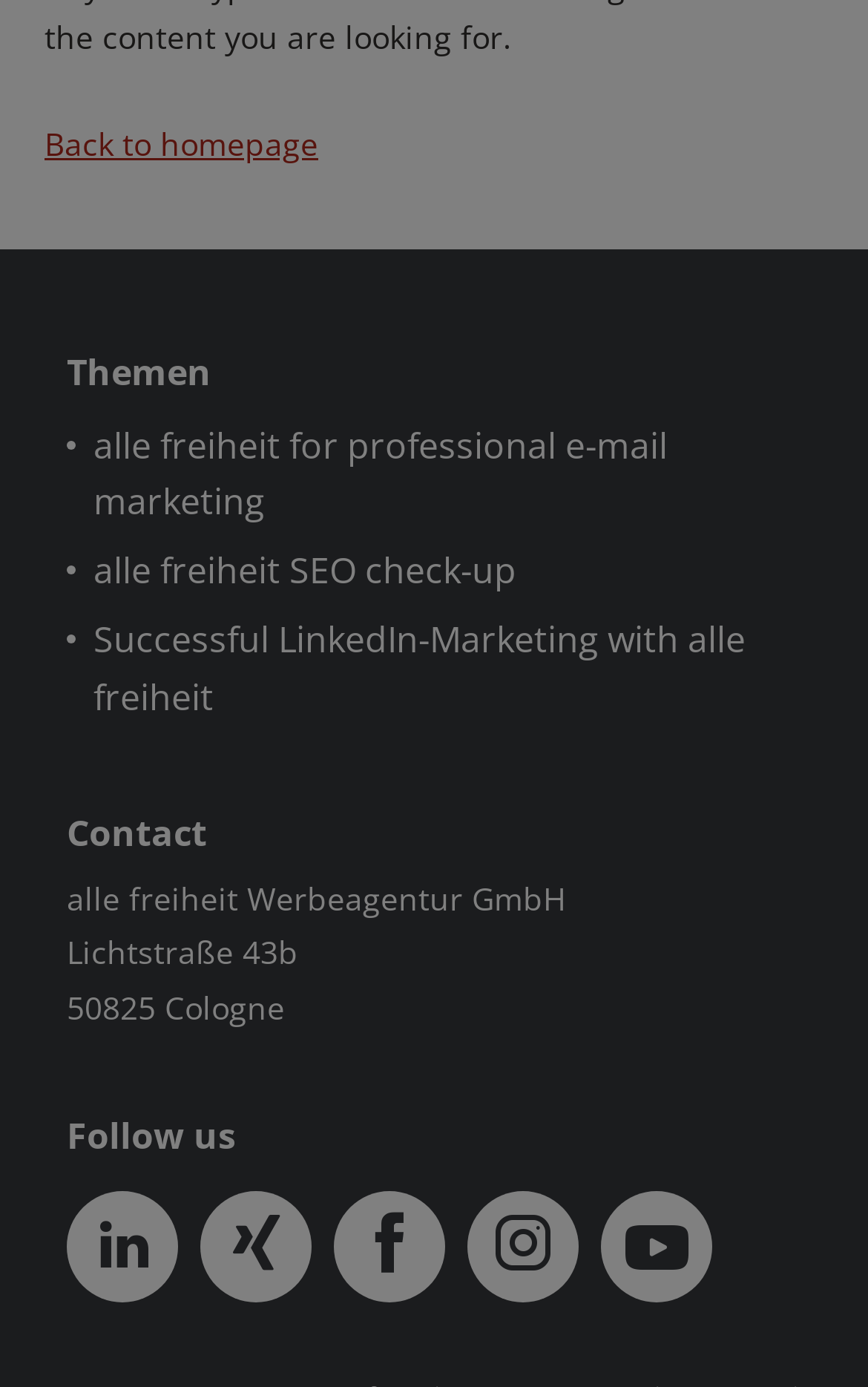Find the bounding box coordinates of the element to click in order to complete the given instruction: "check alle freiheit SEO check-up."

[0.108, 0.394, 0.595, 0.429]